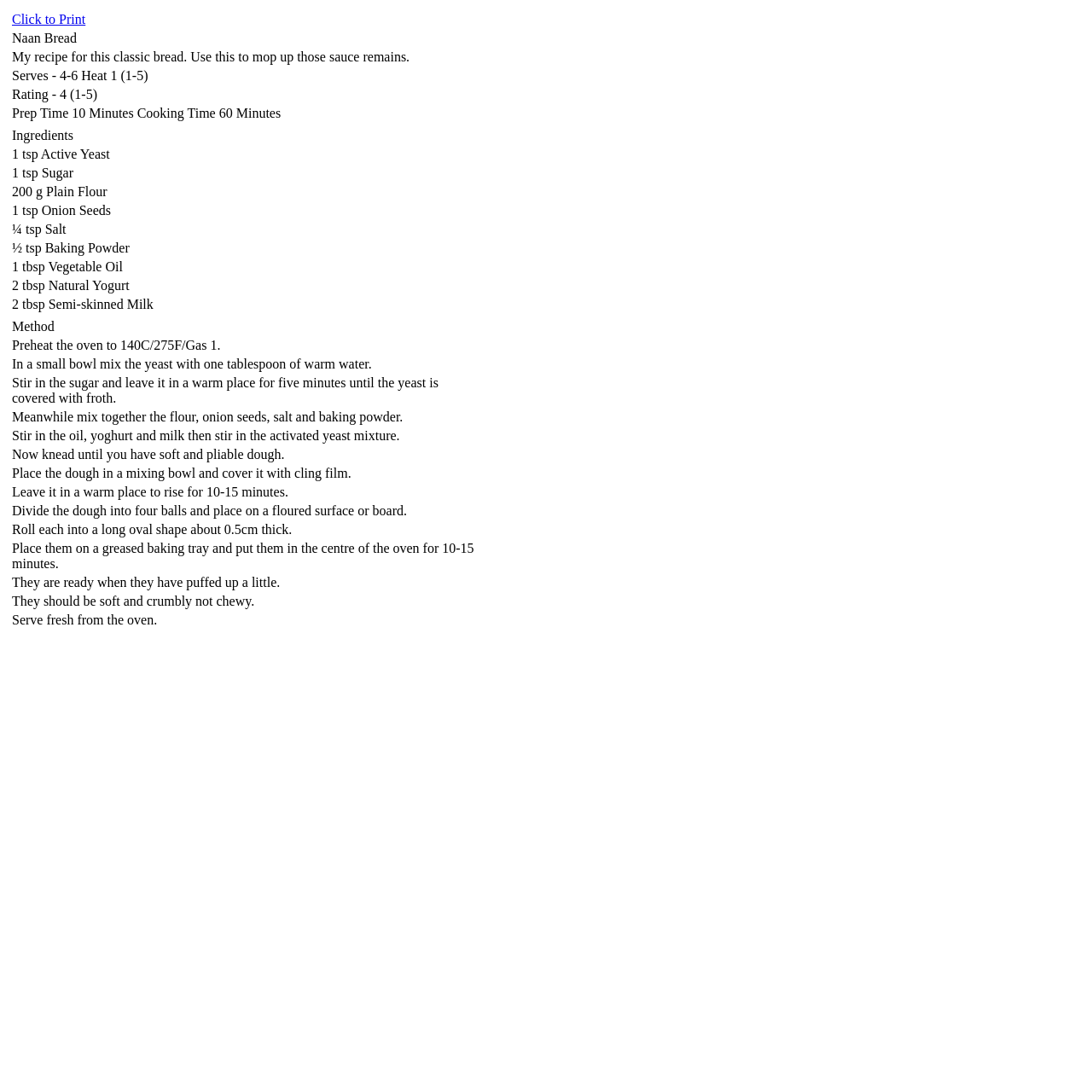What is the name of the bread recipe?
Could you answer the question in a detailed manner, providing as much information as possible?

The name of the bread recipe is mentioned in the second row of the table, which says 'Naan Bread'.